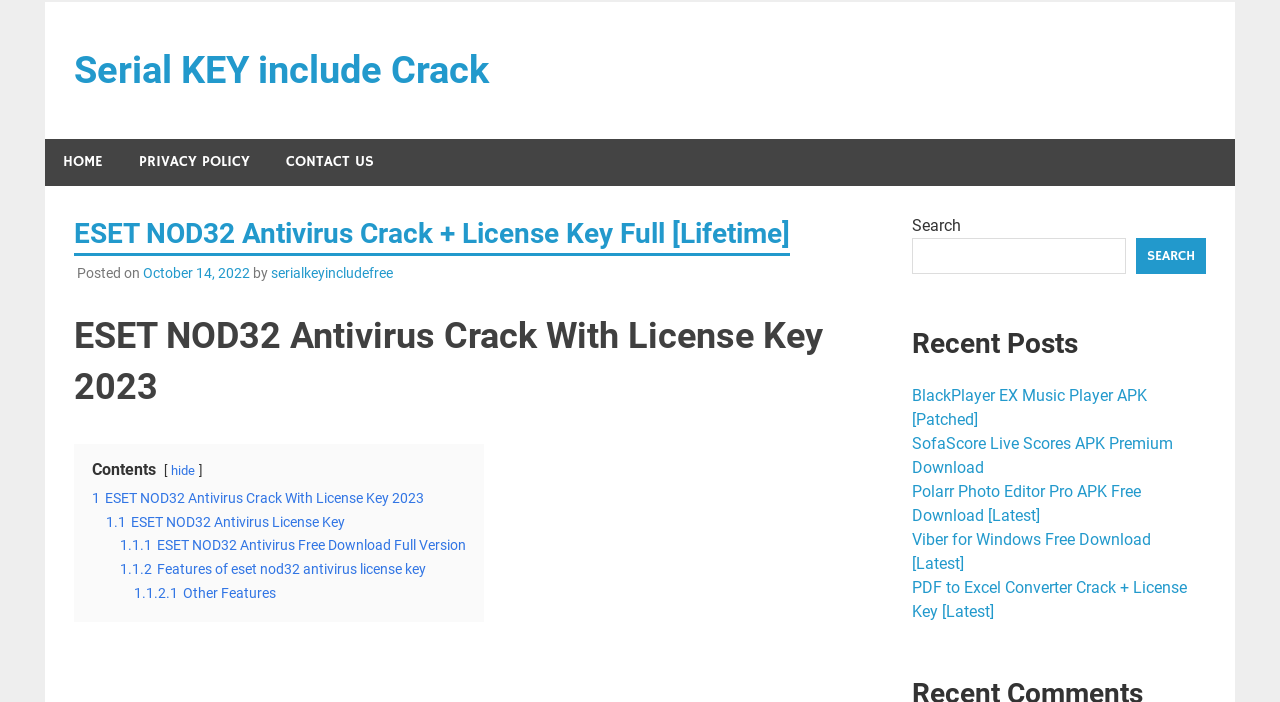Identify the bounding box coordinates of the element to click to follow this instruction: 'Check Recent Posts'. Ensure the coordinates are four float values between 0 and 1, provided as [left, top, right, bottom].

[0.712, 0.461, 0.942, 0.517]